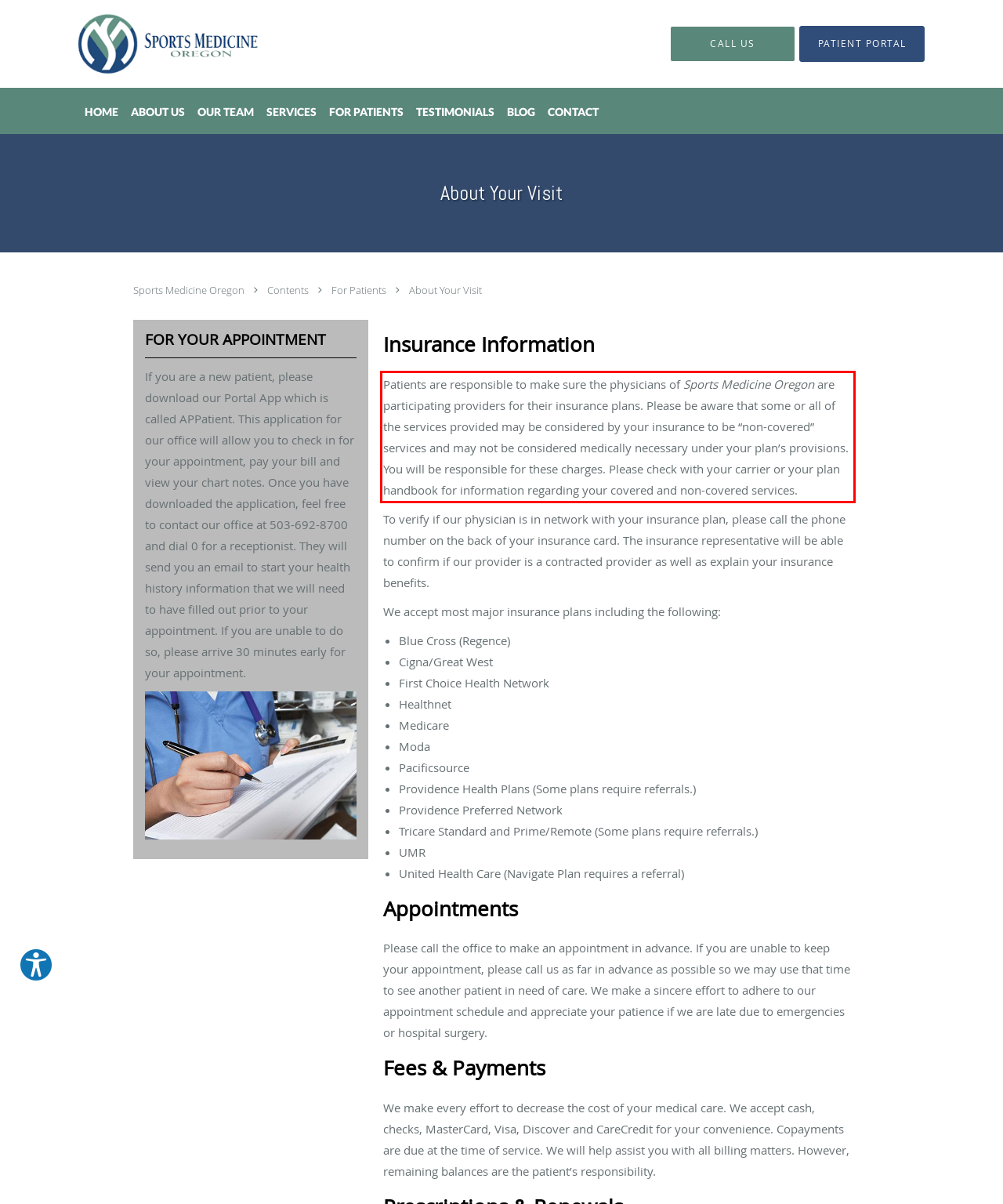Using OCR, extract the text content found within the red bounding box in the given webpage screenshot.

Patients are responsible to make sure the physicians of Sports Medicine Oregon are participating providers for their insurance plans. Please be aware that some or all of the services provided may be considered by your insurance to be “non-covered” services and may not be considered medically necessary under your plan’s provisions. You will be responsible for these charges. Please check with your carrier or your plan handbook for information regarding your covered and non-covered services.